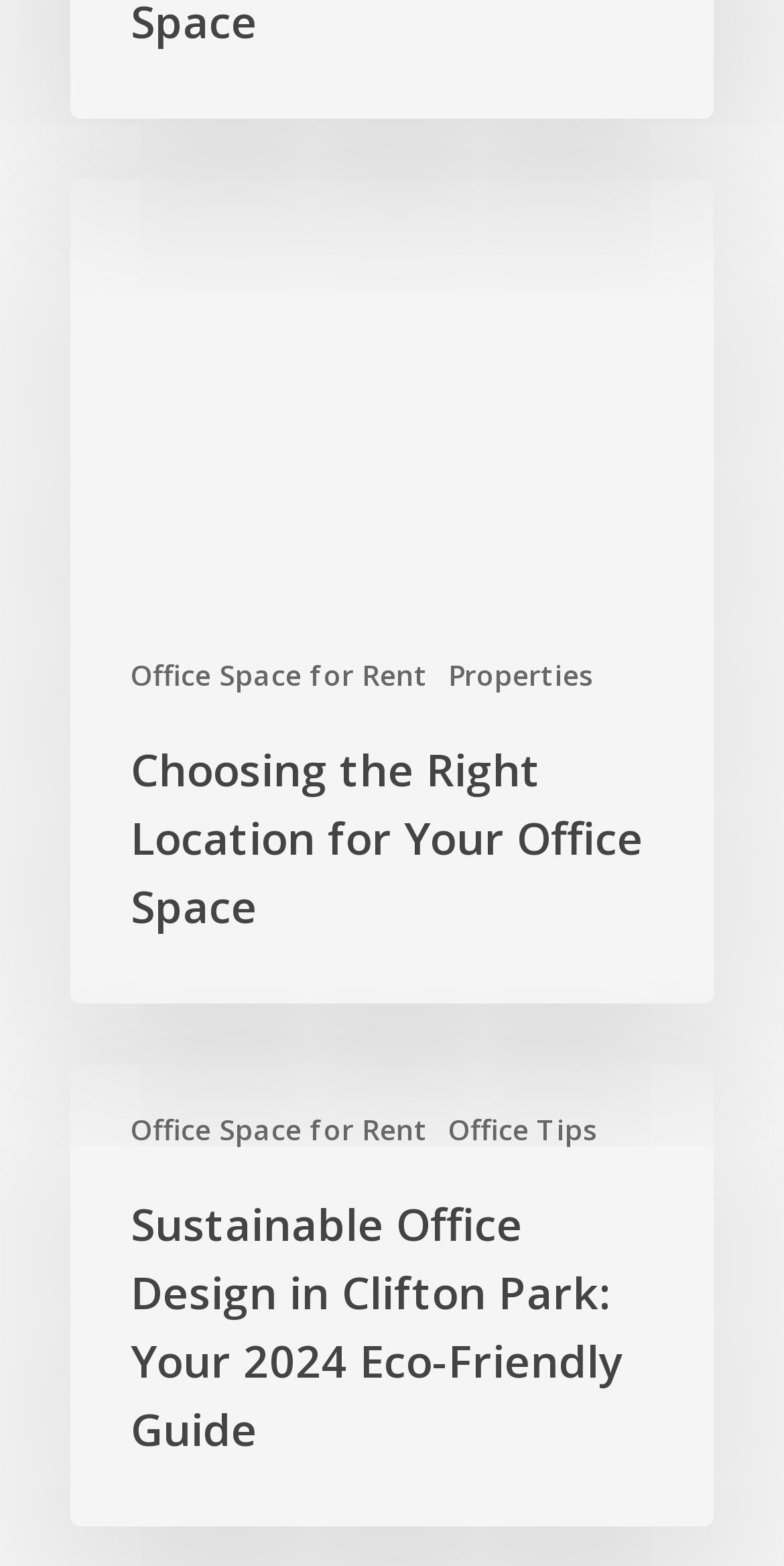What is the main topic of the first link?
Refer to the screenshot and respond with a concise word or phrase.

Office Space